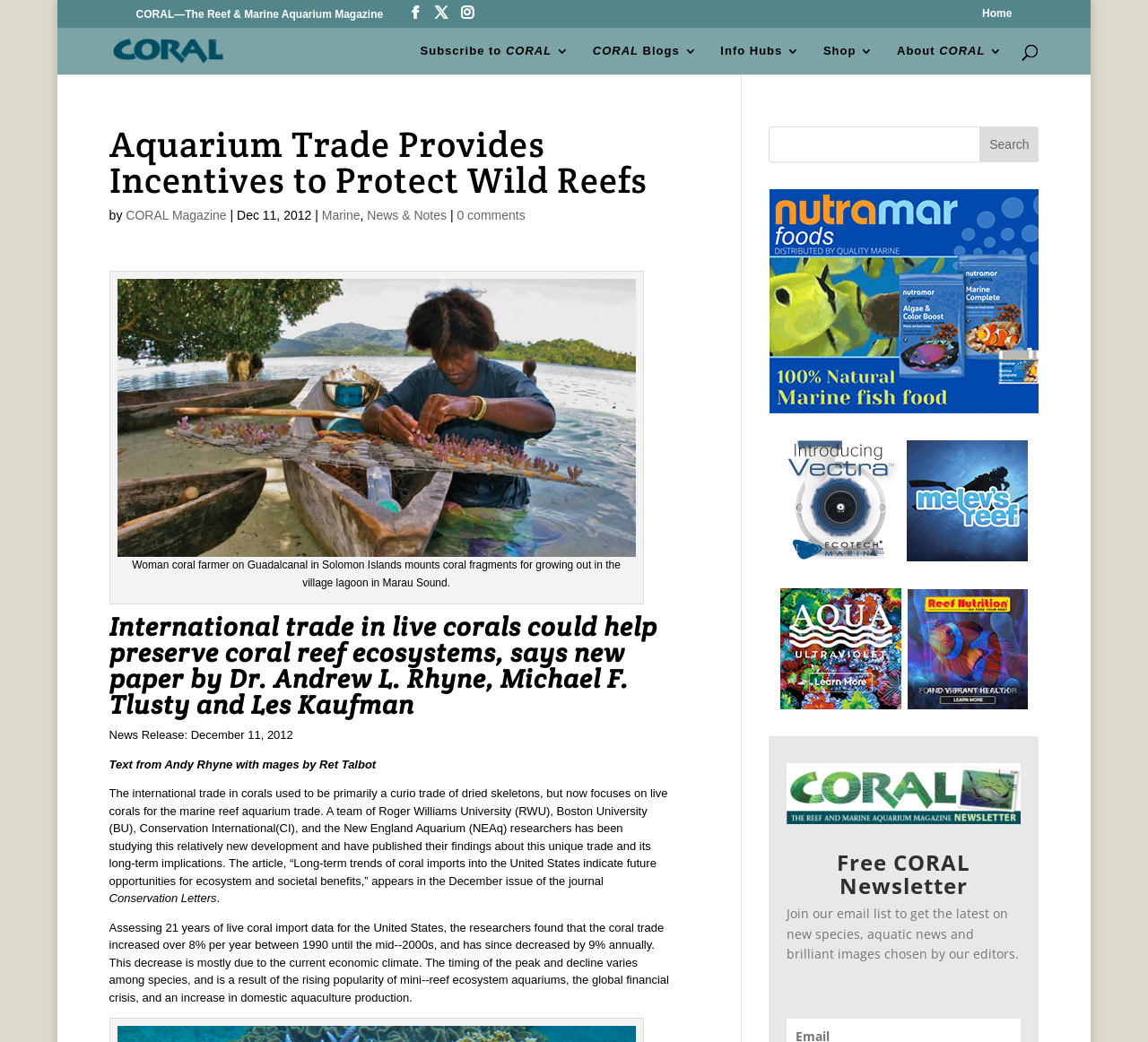Determine the bounding box coordinates for the area that needs to be clicked to fulfill this task: "View the image of coral farmer". The coordinates must be given as four float numbers between 0 and 1, i.e., [left, top, right, bottom].

[0.102, 0.267, 0.554, 0.535]